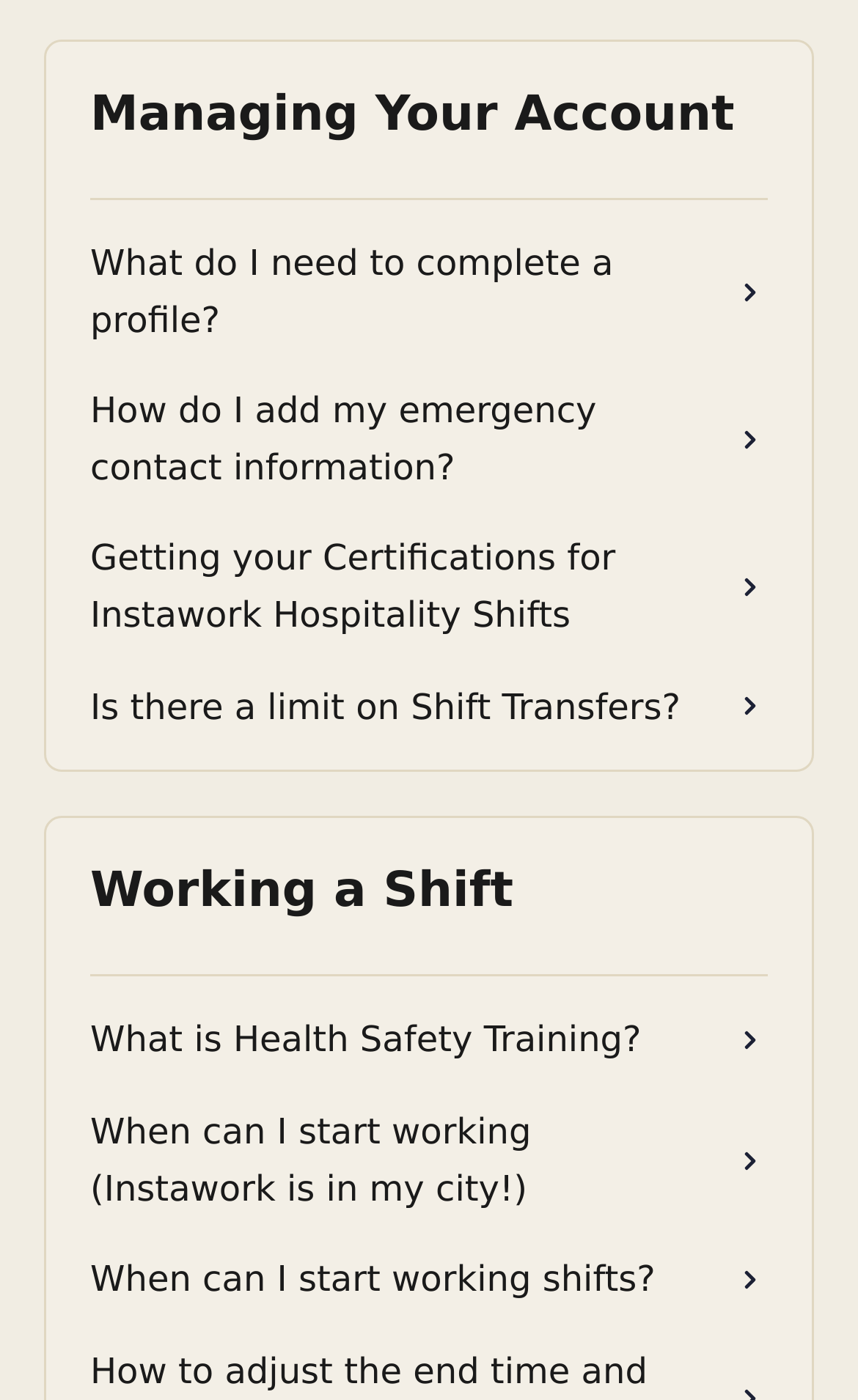Identify the bounding box coordinates of the clickable region necessary to fulfill the following instruction: "View 'What do I need to complete a profile?'". The bounding box coordinates should be four float numbers between 0 and 1, i.e., [left, top, right, bottom].

[0.074, 0.156, 0.926, 0.261]